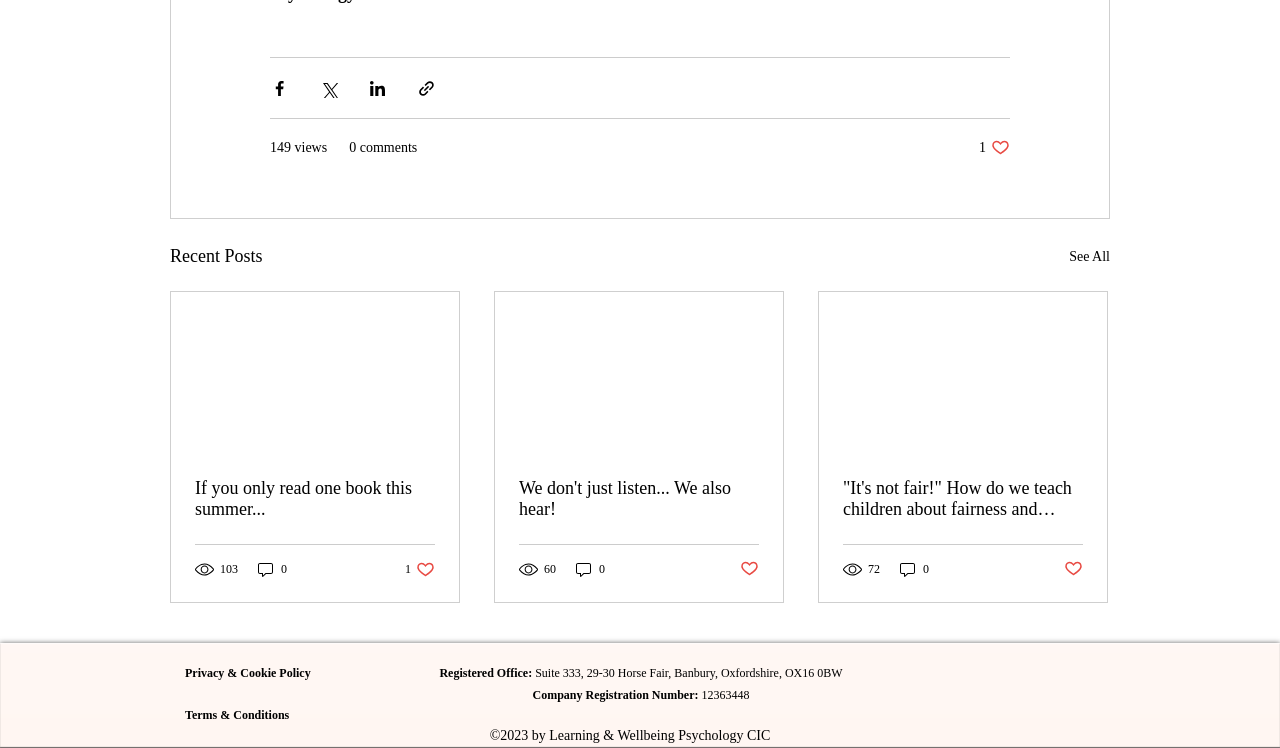Provide the bounding box coordinates of the area you need to click to execute the following instruction: "Like the second post".

[0.316, 0.748, 0.34, 0.774]